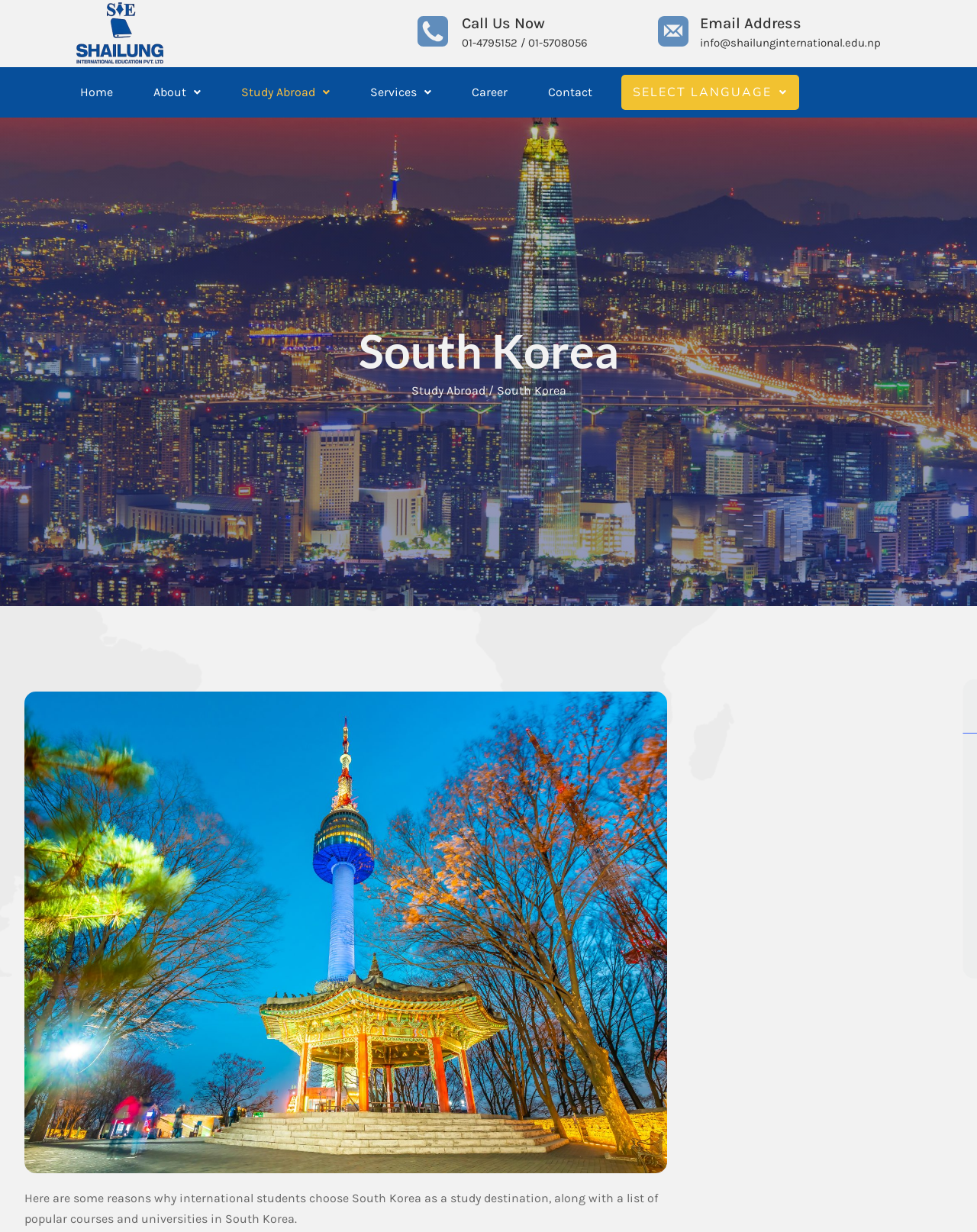Locate the bounding box of the UI element described by: "South Korea" in the given webpage screenshot.

[0.726, 0.652, 0.988, 0.664]